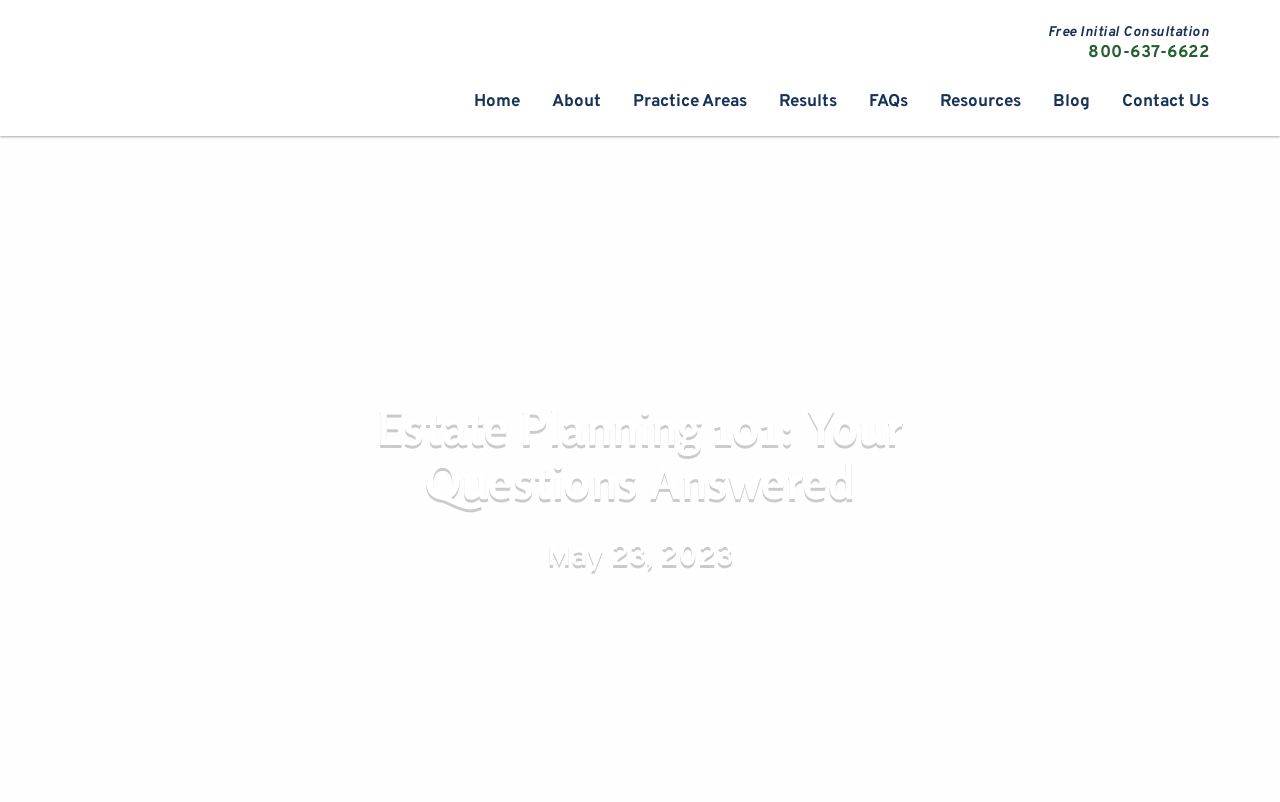Provide a thorough description of the webpage you see.

The webpage is about estate planning, with a focus on providing essential insights and guidance. At the top left corner, there is a link to "Andersen & Linthorst" accompanied by an image of the same name. Below this, there is a horizontal navigation menu with 8 links: "Home", "About", "Practice Areas", "Results", "FAQs", "Resources", "Blog", and "Contact Us", spanning from the left to the right side of the page.

On the top right side, there is a call-to-action button "Free Initial Consultation" with a phone number "800-637-6622" next to it. The main content of the page is headed by a title "Estate Planning 101: Your Questions Answered", which is centered on the page. Below the title, there is a date "May 23, 2023" indicating when the content was published or updated.